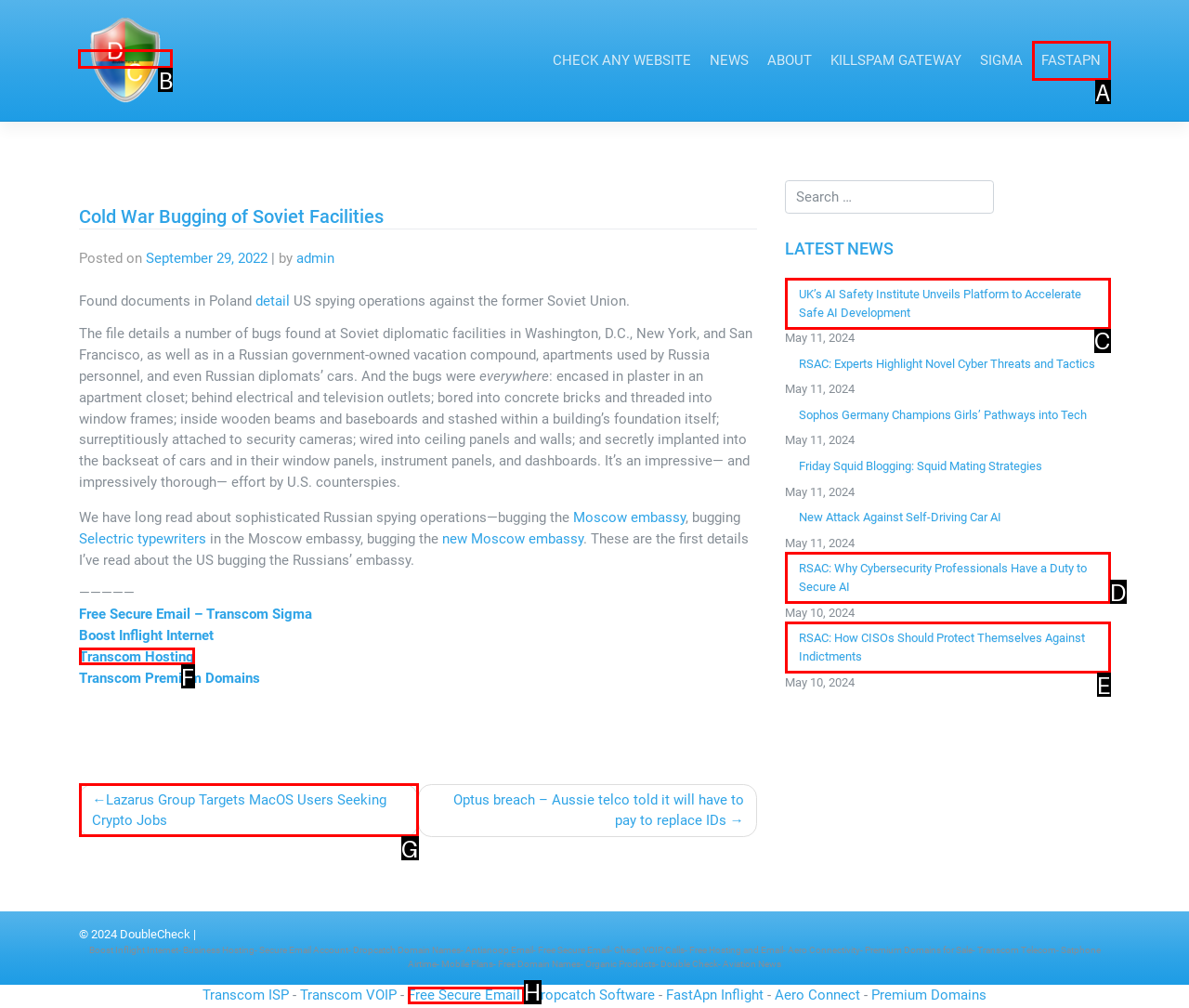Indicate which red-bounded element should be clicked to perform the task: Visit the 'DoubleCheck' website Answer with the letter of the correct option.

B